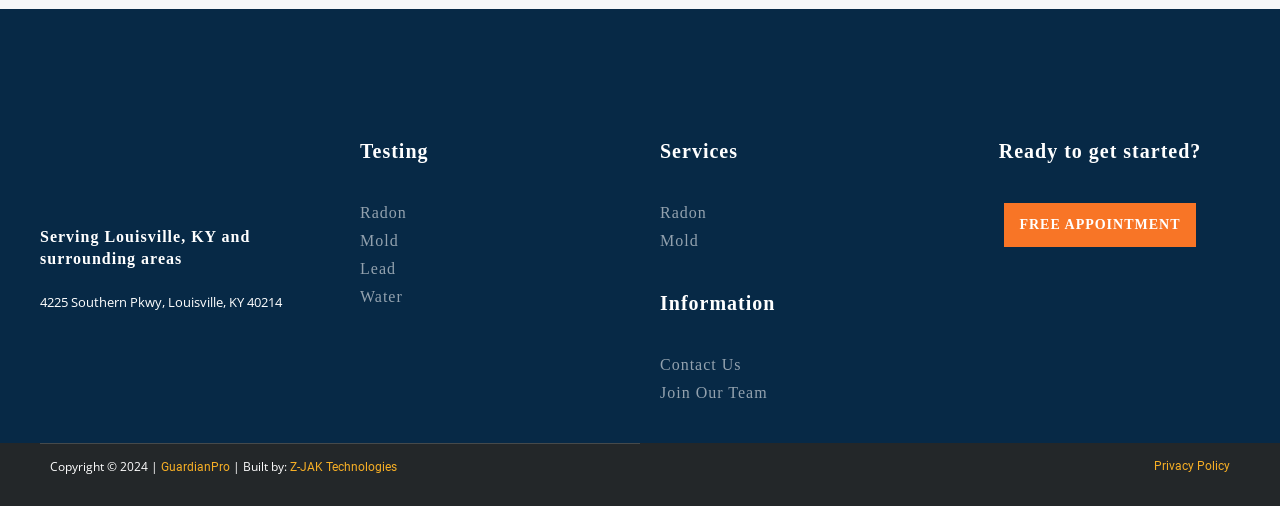Look at the image and answer the question in detail:
What is the address of GuardianPro Environmental?

I found the address by looking at the StaticText element with the bounding box coordinates [0.031, 0.579, 0.22, 0.615], which contains the text '4225 Southern Pkwy, Louisville, KY 40214'.